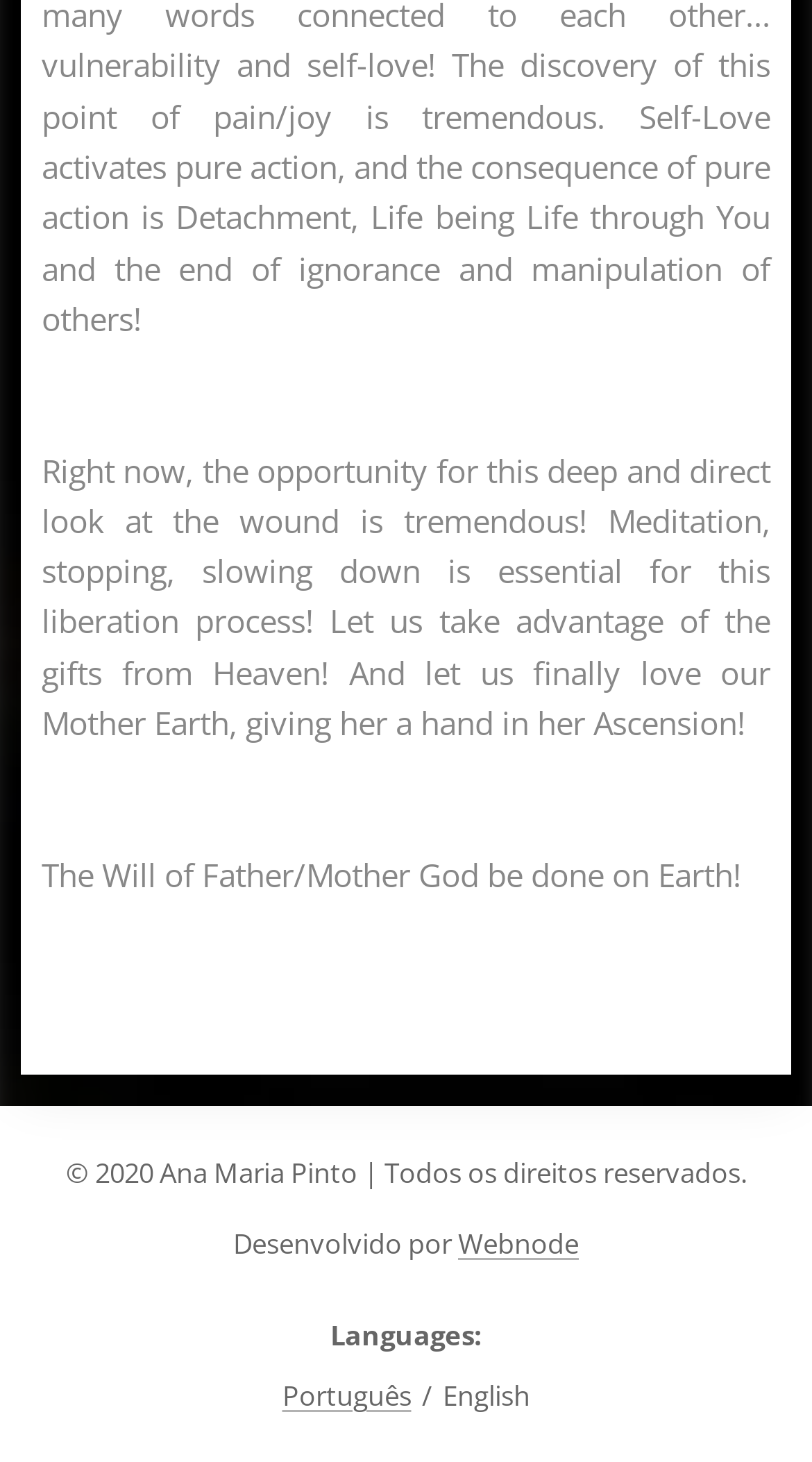Answer the question using only a single word or phrase: 
What is the language of the current page?

Not specified